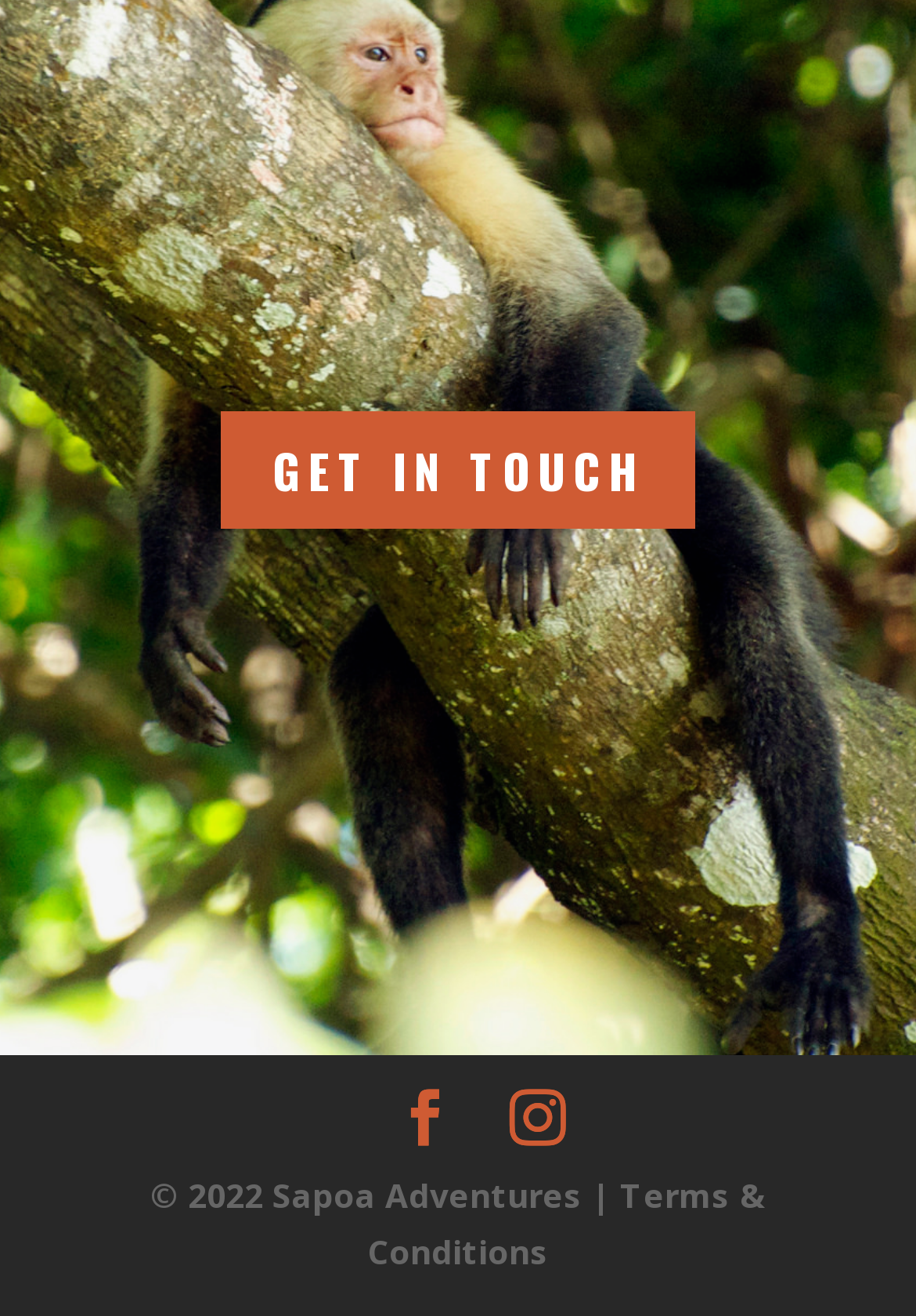Please respond to the question with a concise word or phrase:
What is the last item in the footer section?

Terms & Conditions